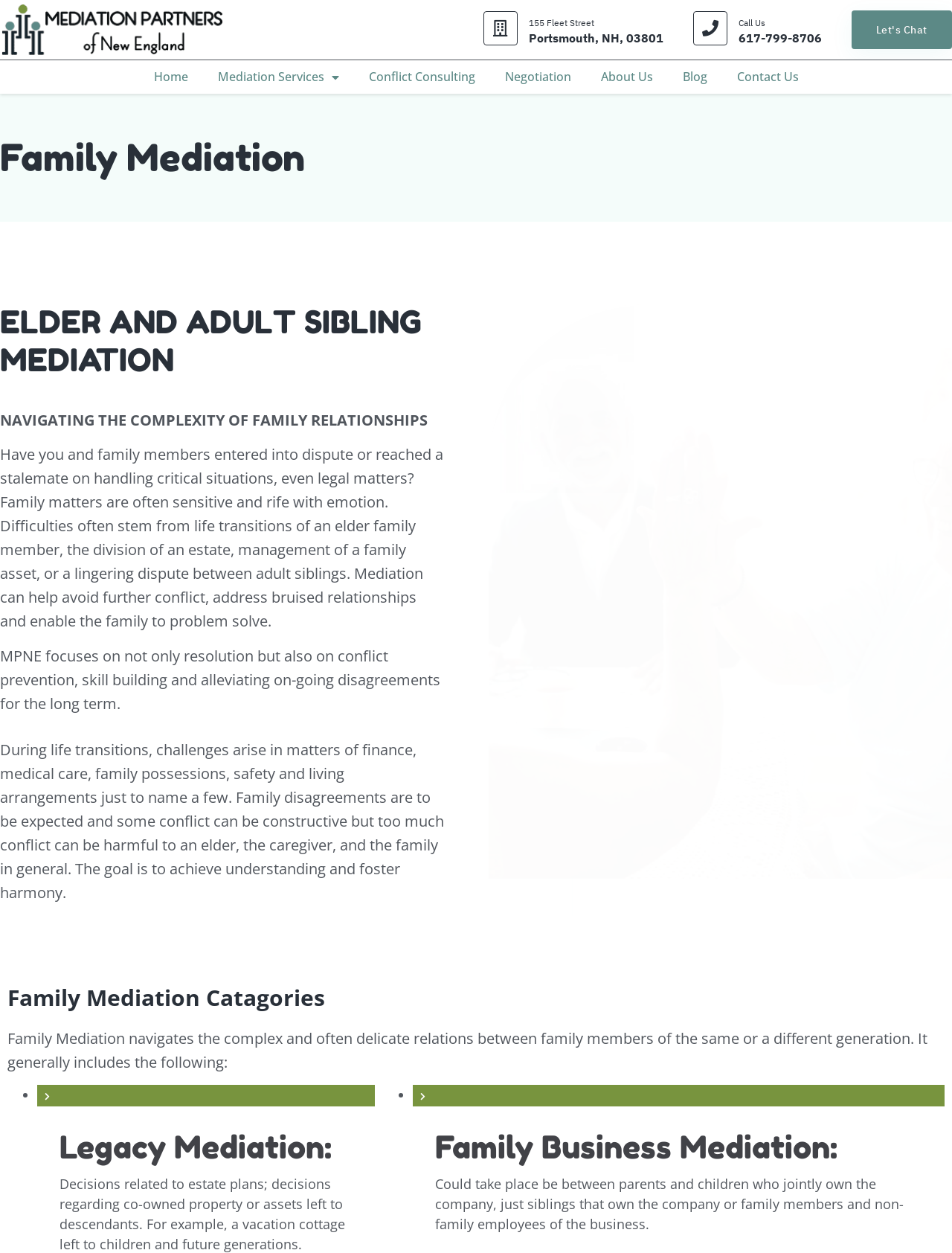Pinpoint the bounding box coordinates of the area that must be clicked to complete this instruction: "Read more about 'Family Business Mediation'".

[0.457, 0.901, 0.969, 0.931]